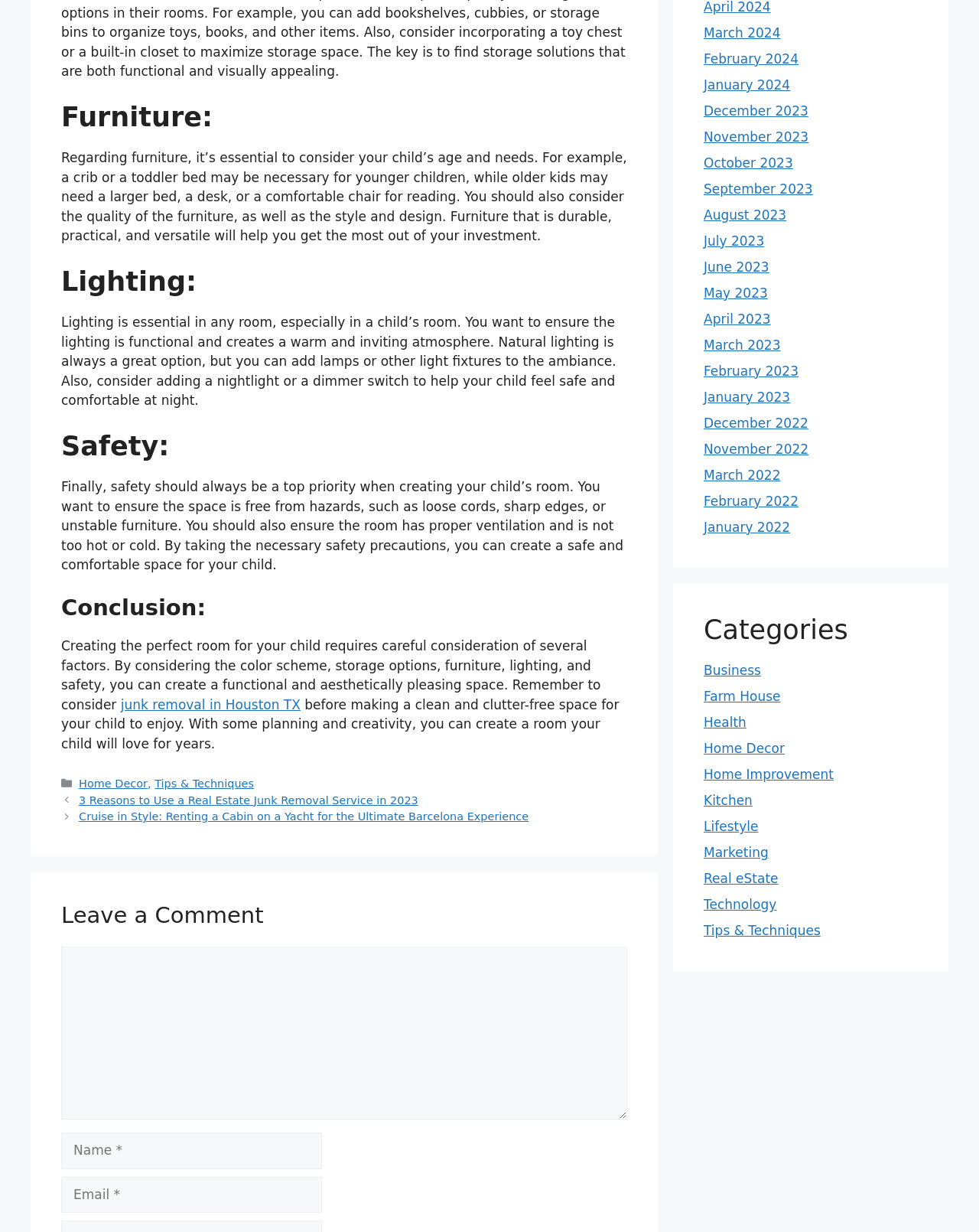Please answer the following question using a single word or phrase: 
What type of furniture may be necessary for younger children?

Crib or toddler bed